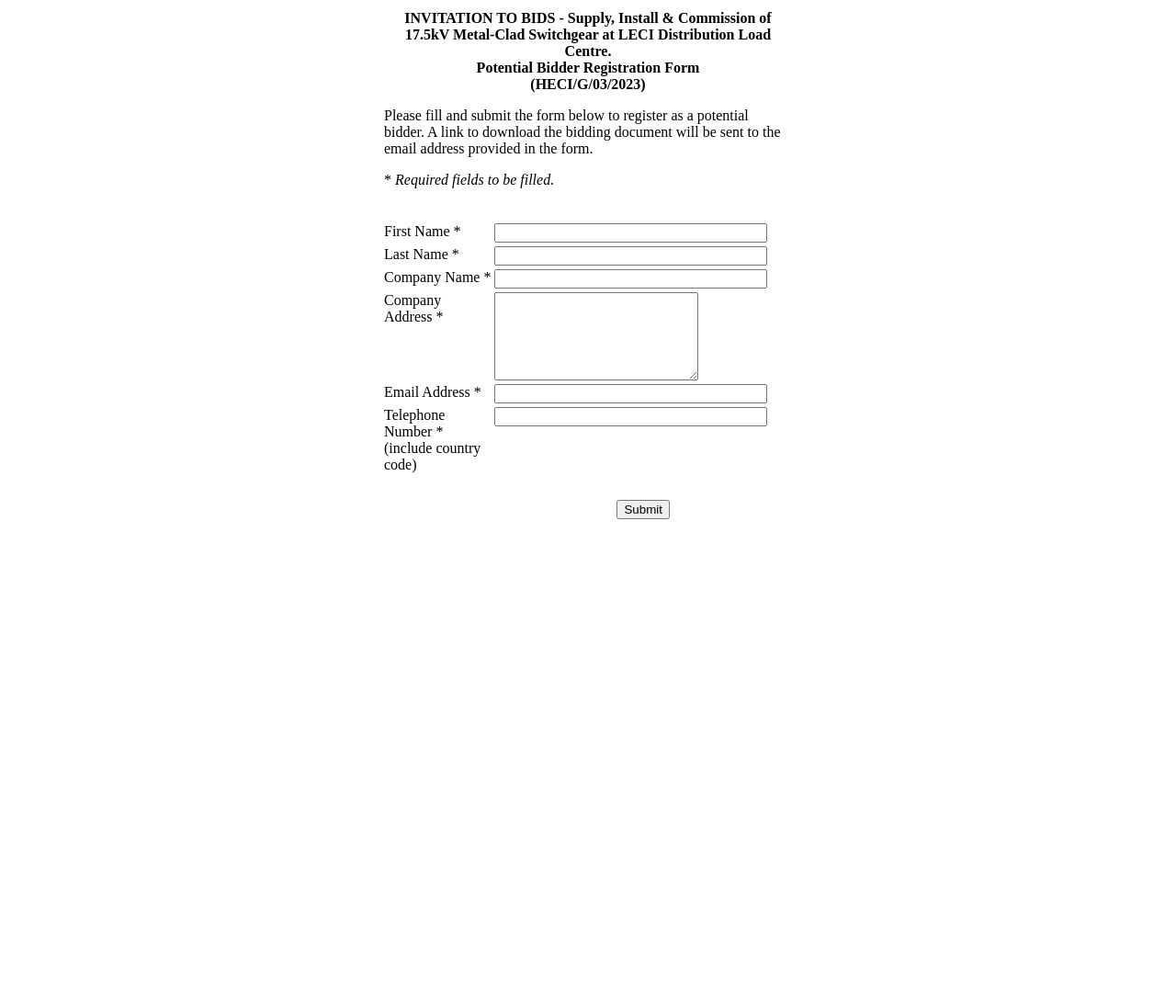What is the purpose of this form? Analyze the screenshot and reply with just one word or a short phrase.

Register as a potential bidder